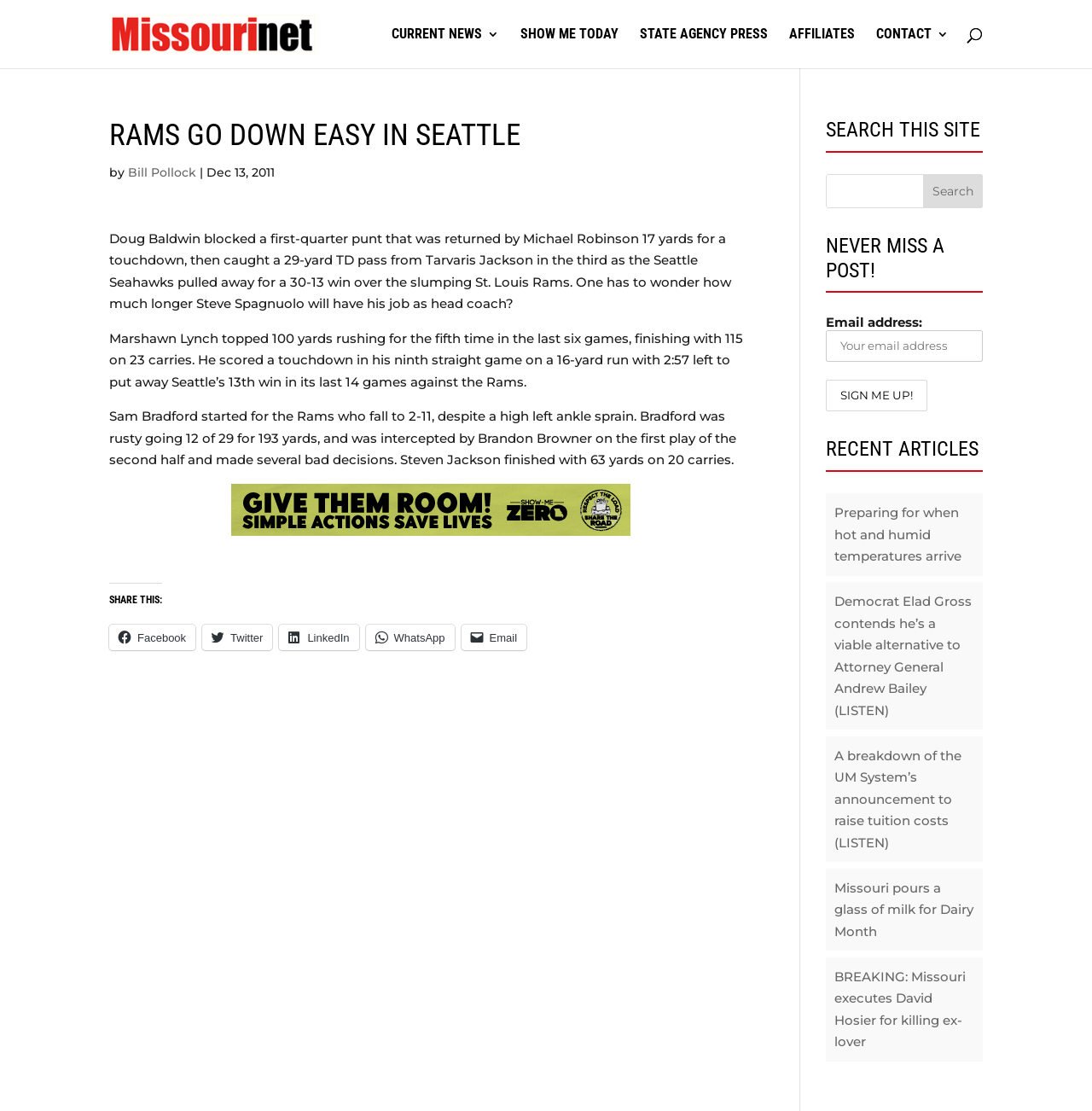Determine the bounding box coordinates (top-left x, top-left y, bottom-right x, bottom-right y) of the UI element described in the following text: Bill Pollock

[0.117, 0.148, 0.18, 0.162]